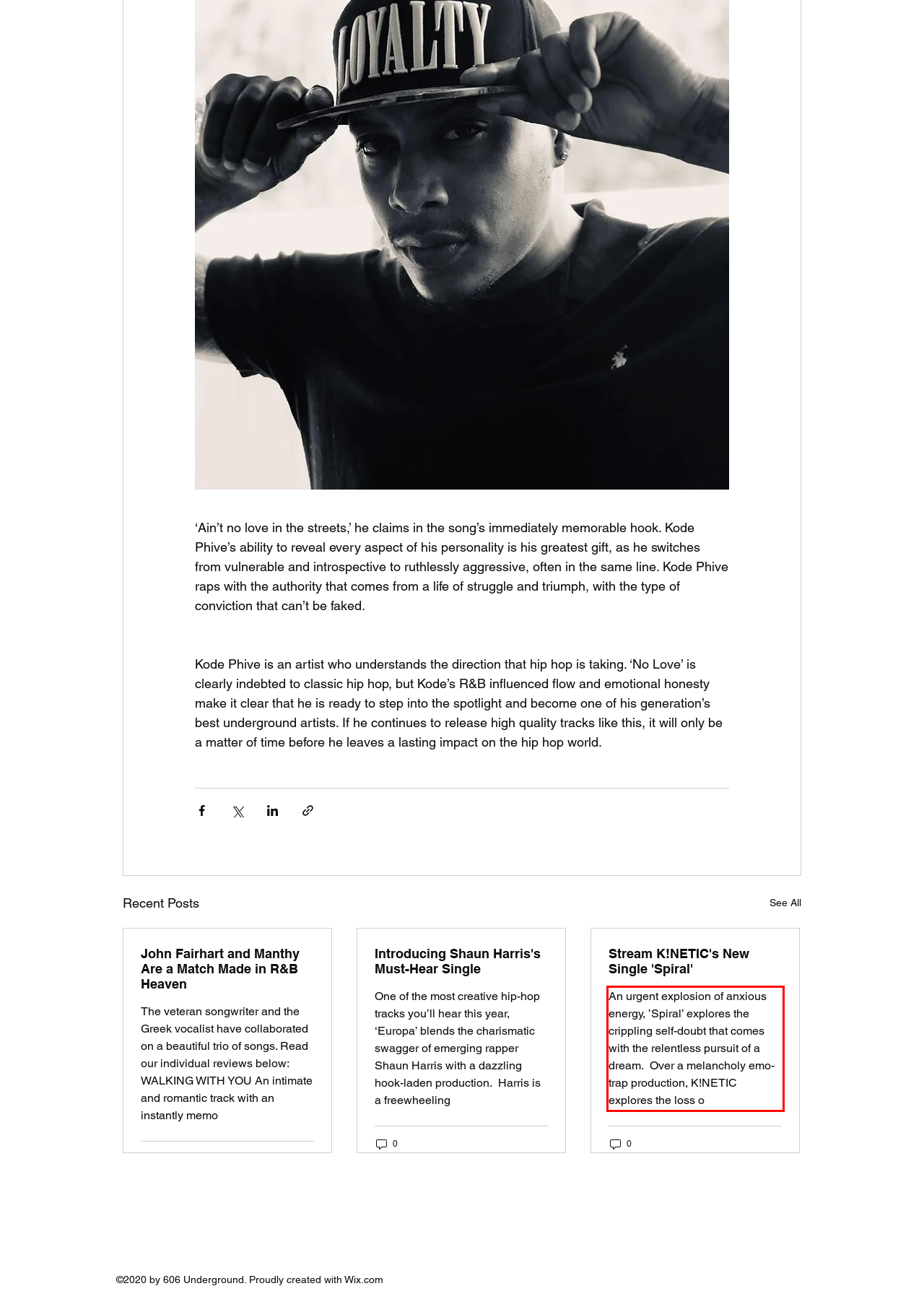You are looking at a screenshot of a webpage with a red rectangle bounding box. Use OCR to identify and extract the text content found inside this red bounding box.

An urgent explosion of anxious energy, ’Spiral’ explores the crippling self-doubt that comes with the relentless pursuit of a dream. Over a melancholy emo-trap production, K!NETIC explores the loss o